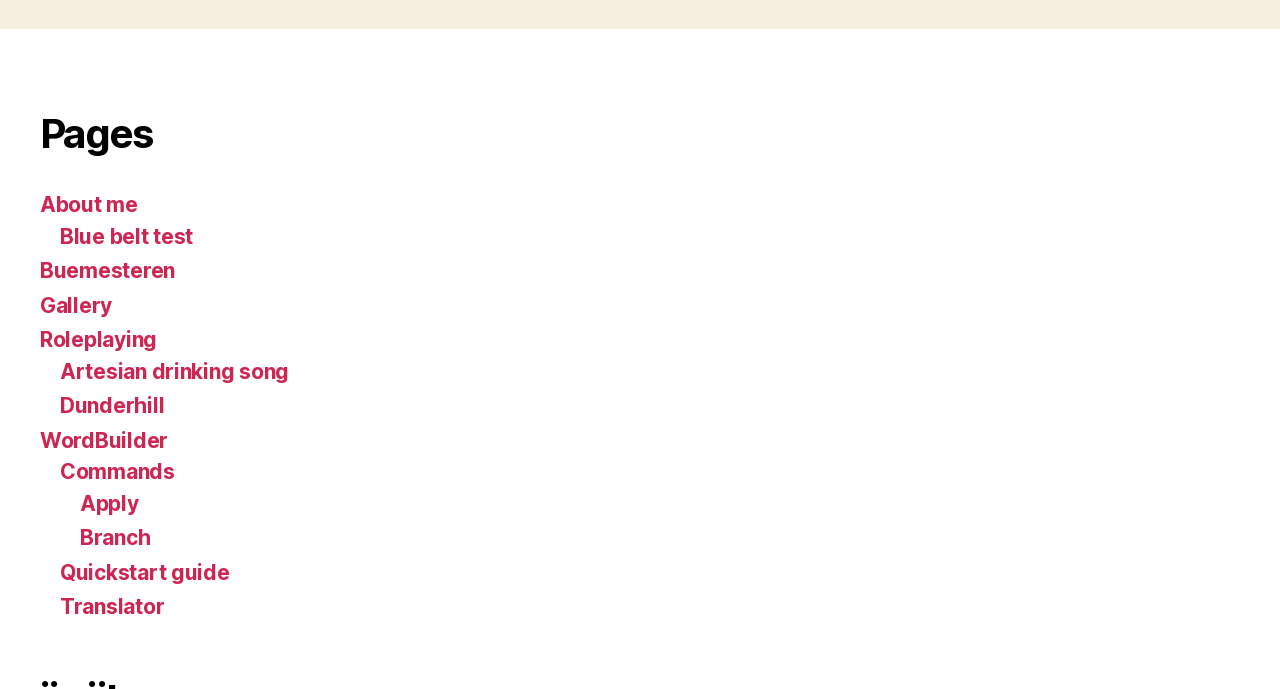What is the category of the webpage based on its content?
Using the information from the image, provide a comprehensive answer to the question.

The webpage appears to be a personal website based on its content, which includes links to various personal projects and activities, such as 'About me', 'Gallery', and 'Roleplaying'.